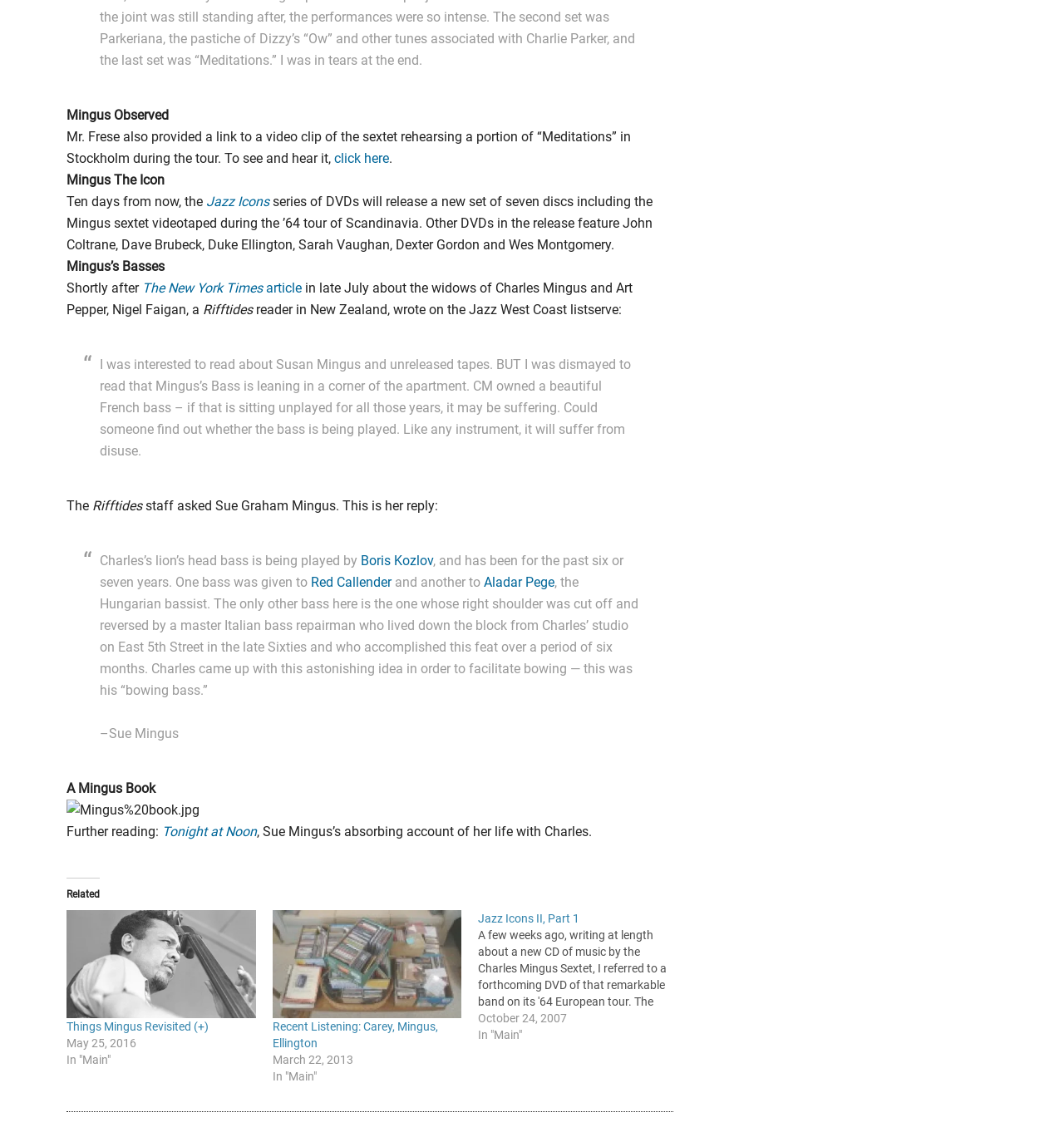What is the date of the article 'Things Mingus Revisited (+)'?
Based on the image, give a concise answer in the form of a single word or short phrase.

May 25, 2016